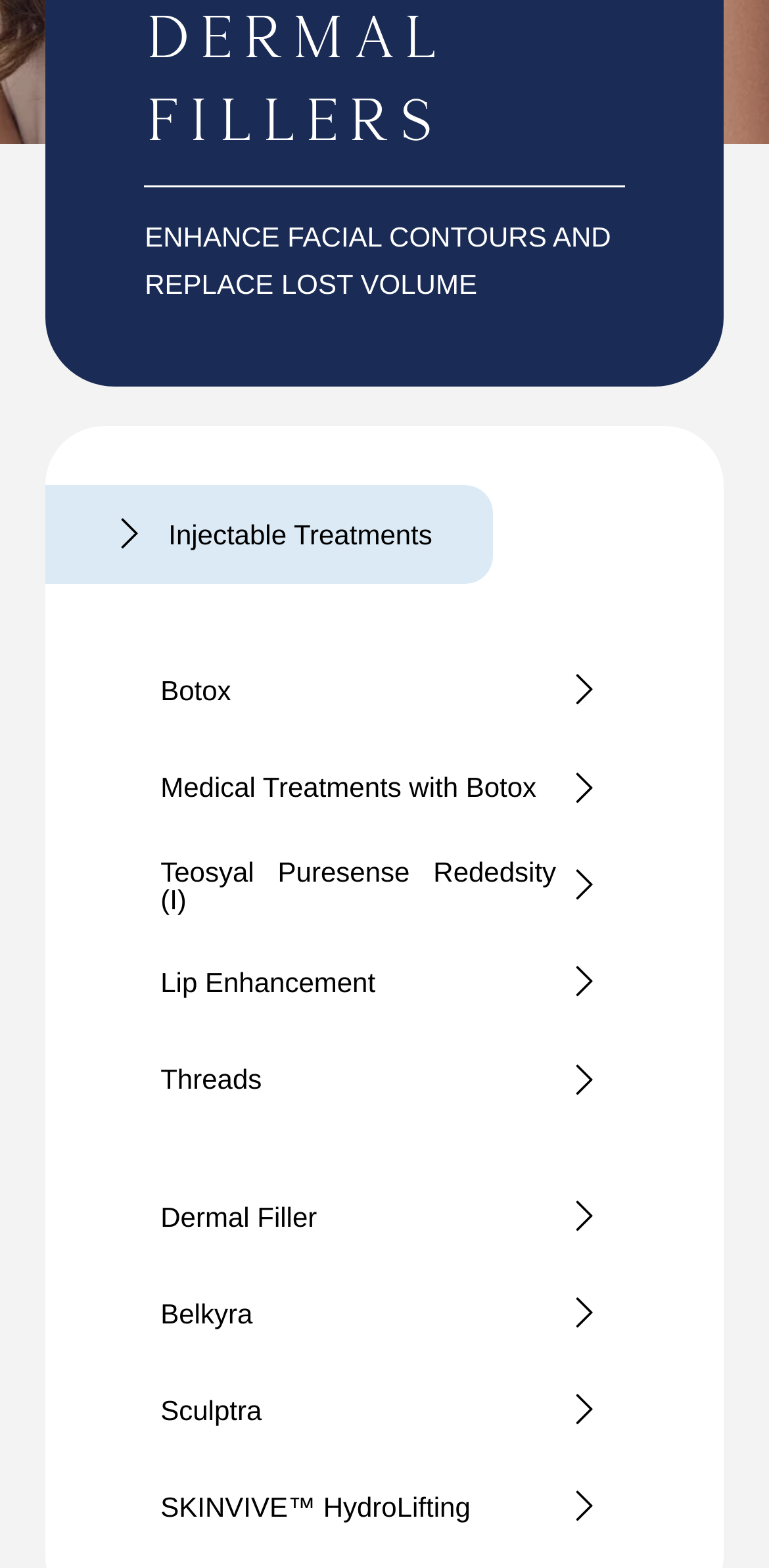Using the element description: "Threads", determine the bounding box coordinates for the specified UI element. The coordinates should be four float numbers between 0 and 1, [left, top, right, bottom].

[0.137, 0.658, 0.863, 0.719]